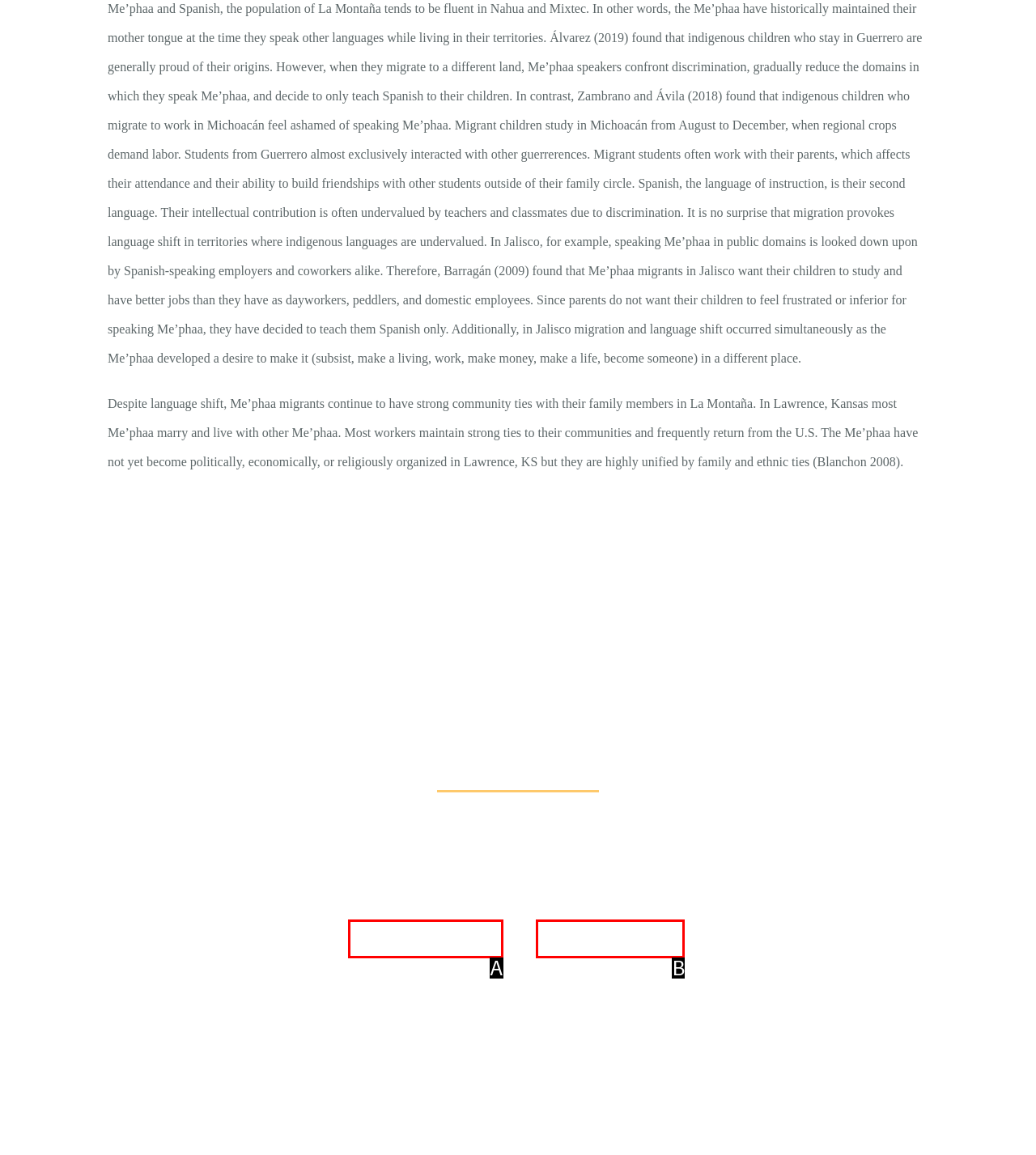Refer to the element description: Home and identify the matching HTML element. State your answer with the appropriate letter.

None